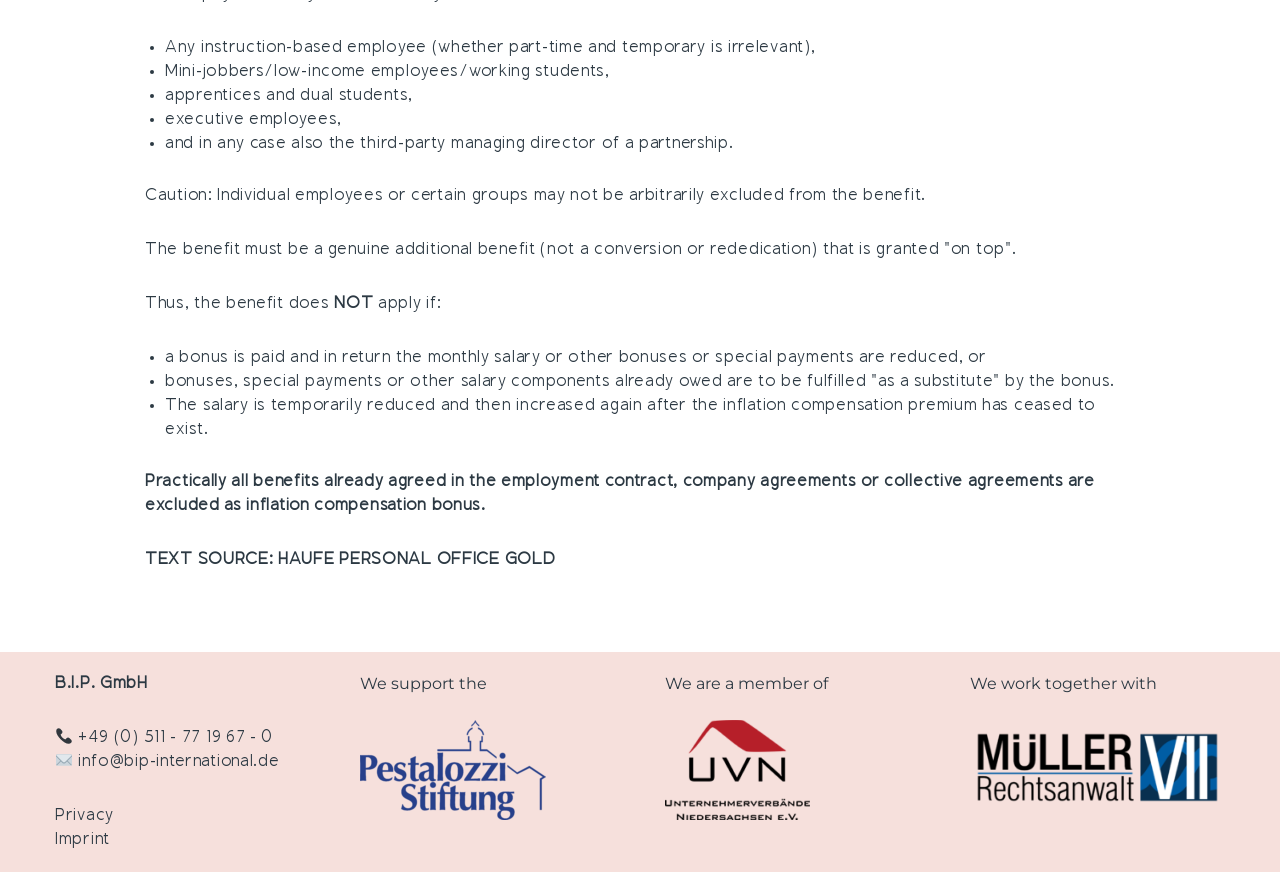What is the caution regarding individual employees?
Please respond to the question with as much detail as possible.

The caution is that individual employees or certain groups may not be arbitrarily excluded from the benefit, implying that the benefit must be granted fairly and without discrimination.